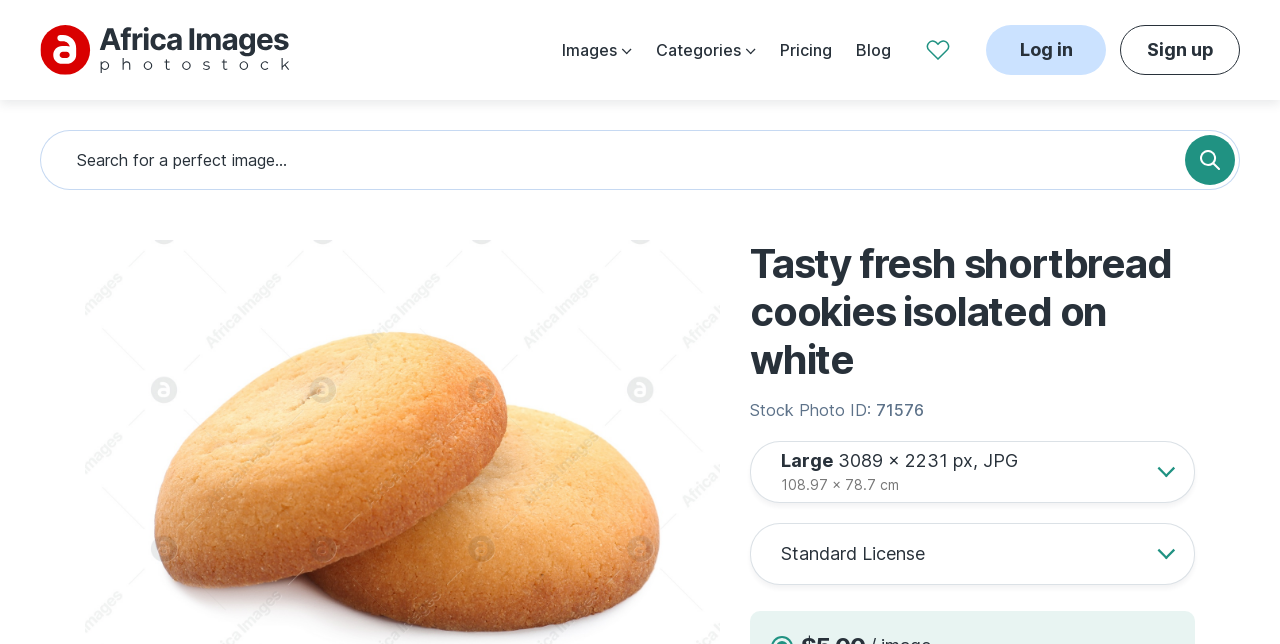Bounding box coordinates are specified in the format (top-left x, top-left y, bottom-right x, bottom-right y). All values are floating point numbers bounded between 0 and 1. Please provide the bounding box coordinate of the region this sentence describes: Log in

[0.77, 0.039, 0.864, 0.116]